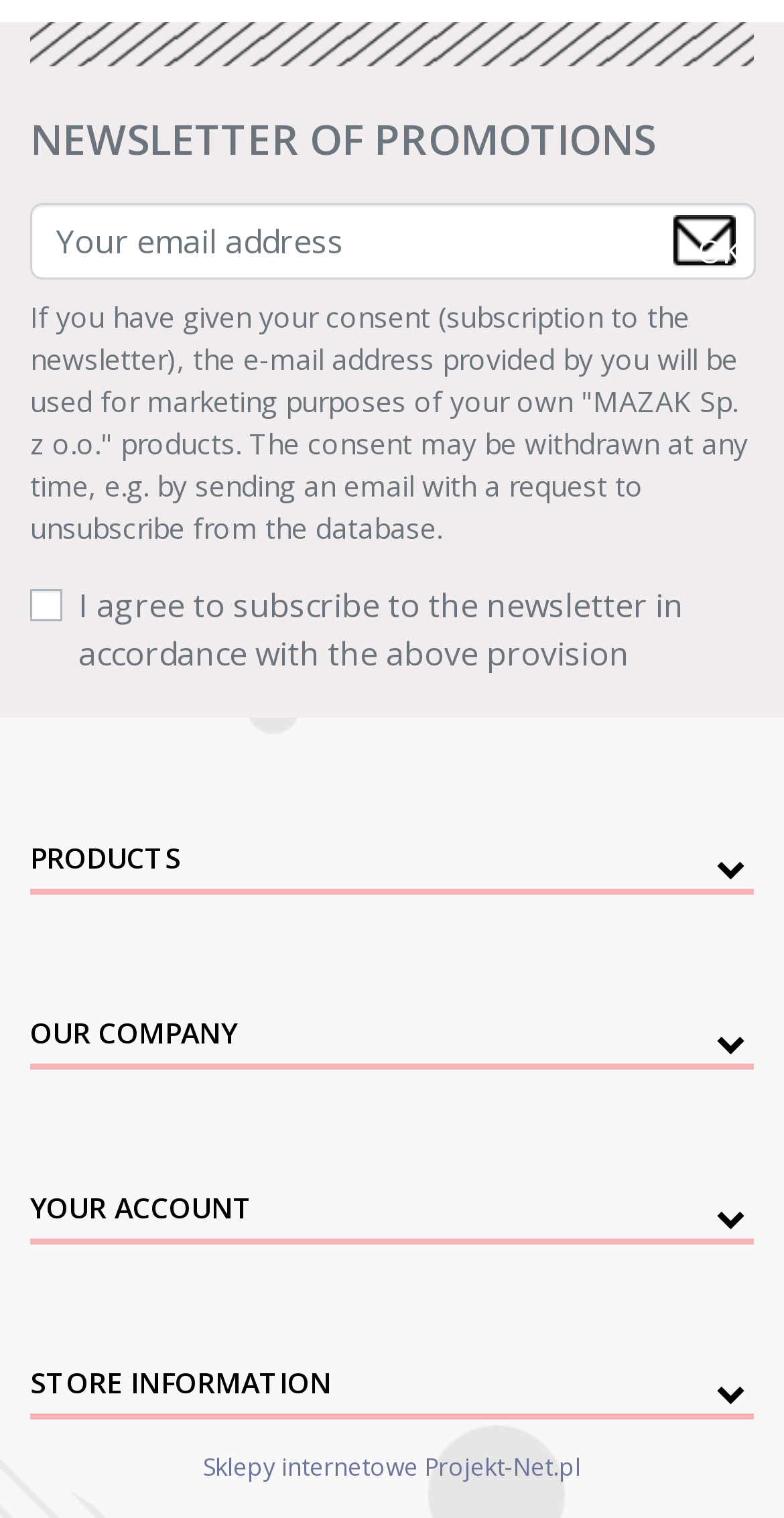Determine the bounding box coordinates of the element's region needed to click to follow the instruction: "view products". Provide these coordinates as four float numbers between 0 and 1, formatted as [left, top, right, bottom].

[0.038, 0.541, 0.962, 0.59]